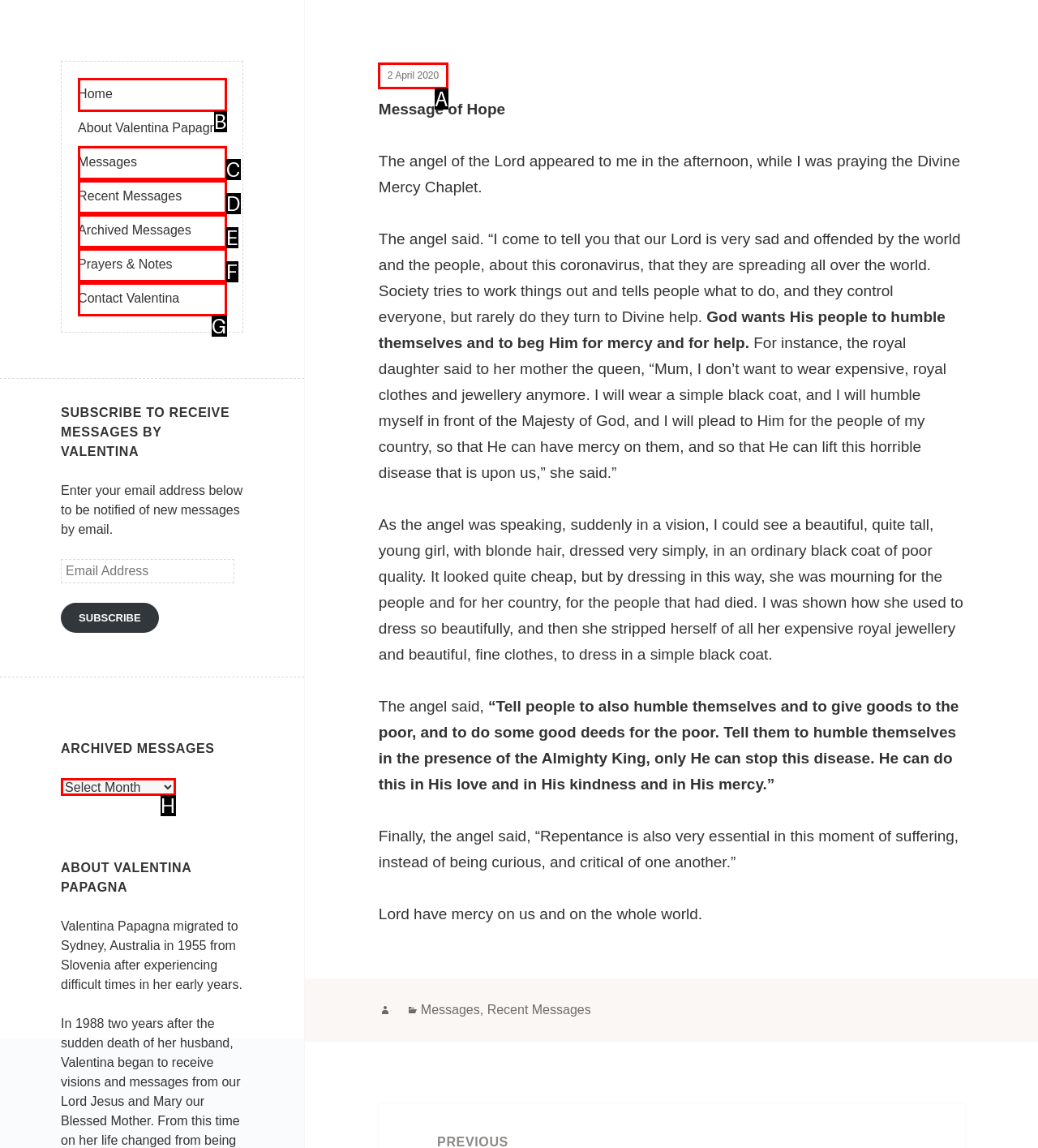Tell me the letter of the UI element to click in order to accomplish the following task: Click the 'Home' link
Answer with the letter of the chosen option from the given choices directly.

B